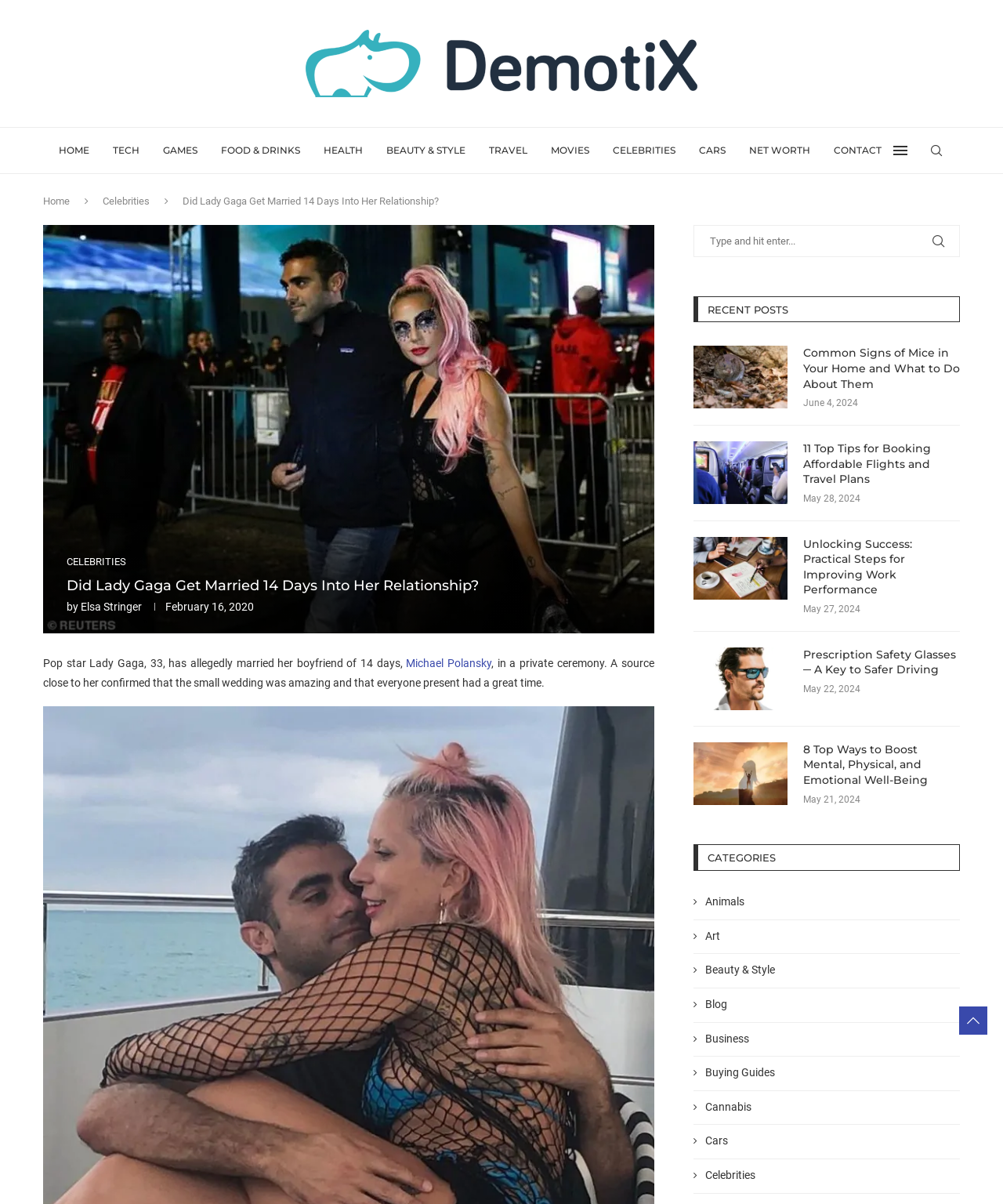Refer to the image and offer a detailed explanation in response to the question: What is the category of the article?

I found the answer by looking at the breadcrumbs section, where the category 'Celebrities' is mentioned, indicating that the article belongs to this category.